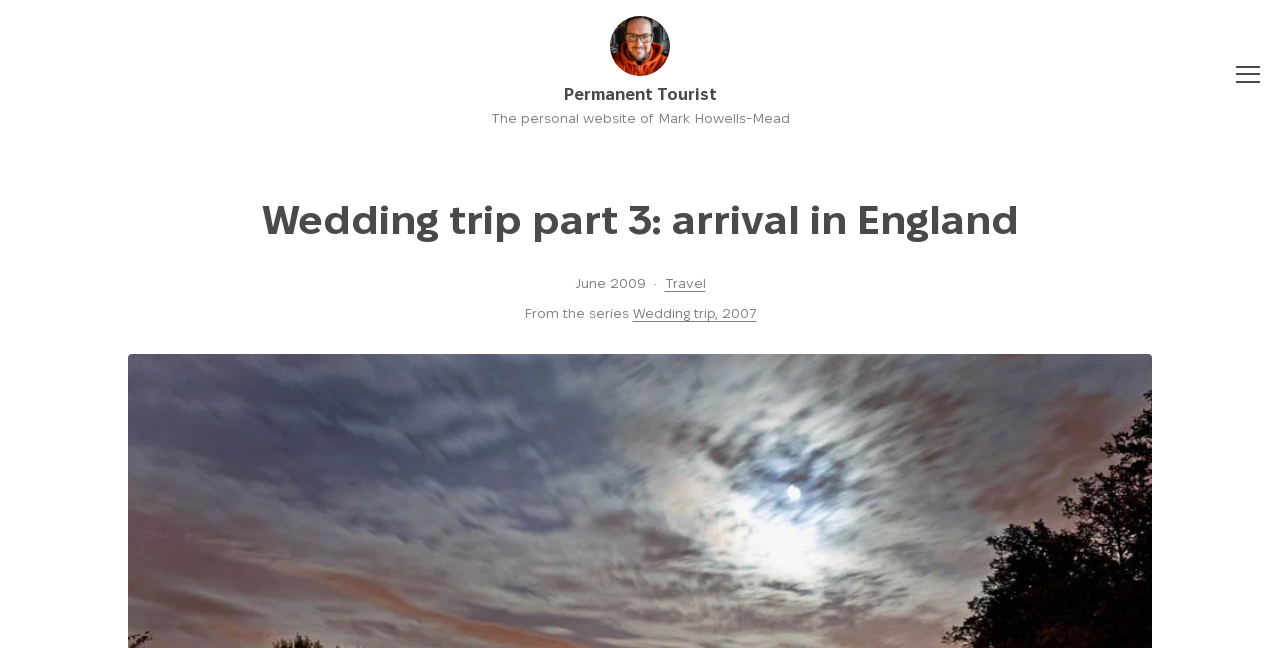Find the bounding box of the UI element described as follows: "Travel".

[0.519, 0.429, 0.551, 0.449]